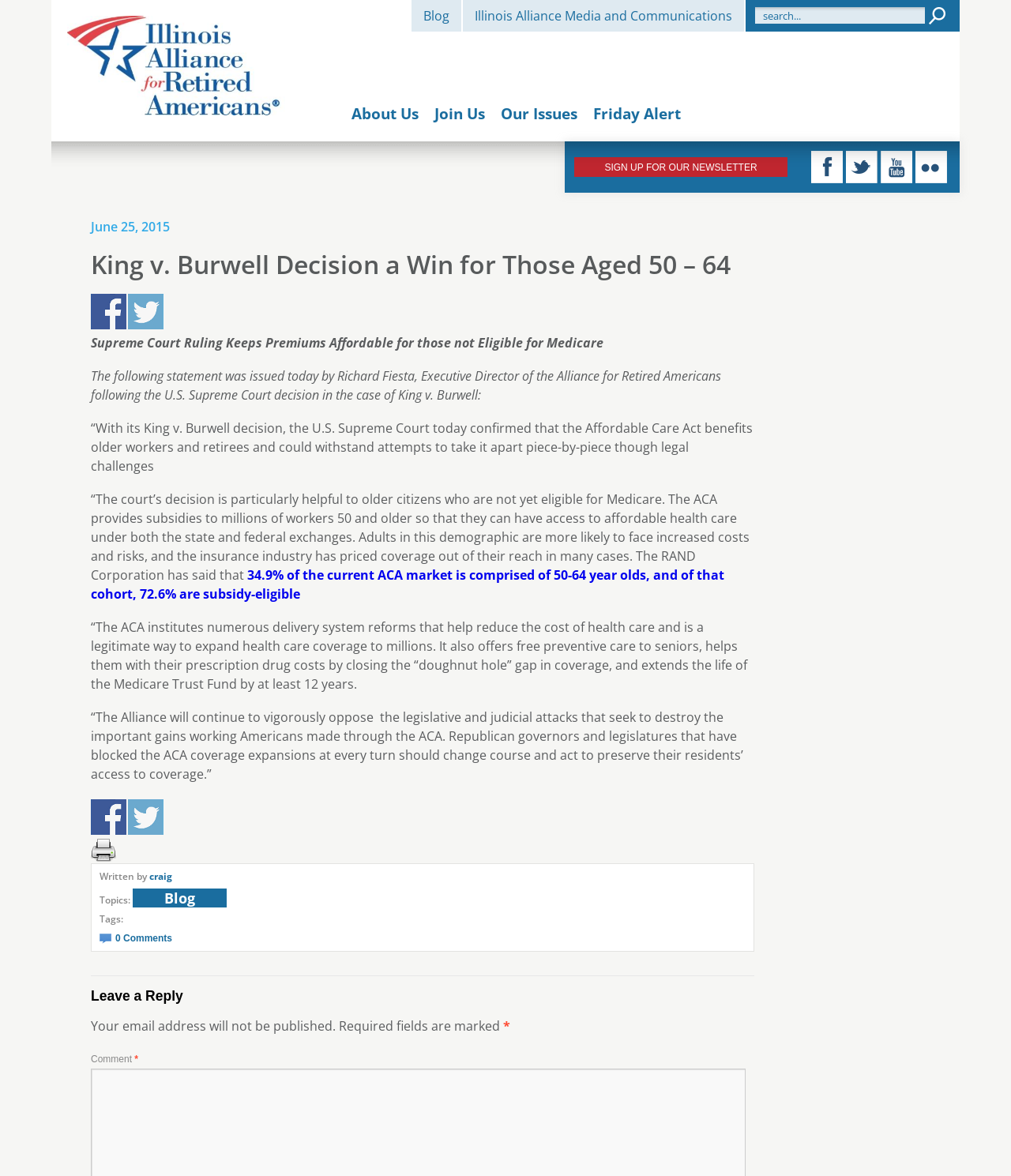Please identify the bounding box coordinates of the region to click in order to complete the given instruction: "Click the Subscribe Me! button". The coordinates should be four float numbers between 0 and 1, i.e., [left, top, right, bottom].

None